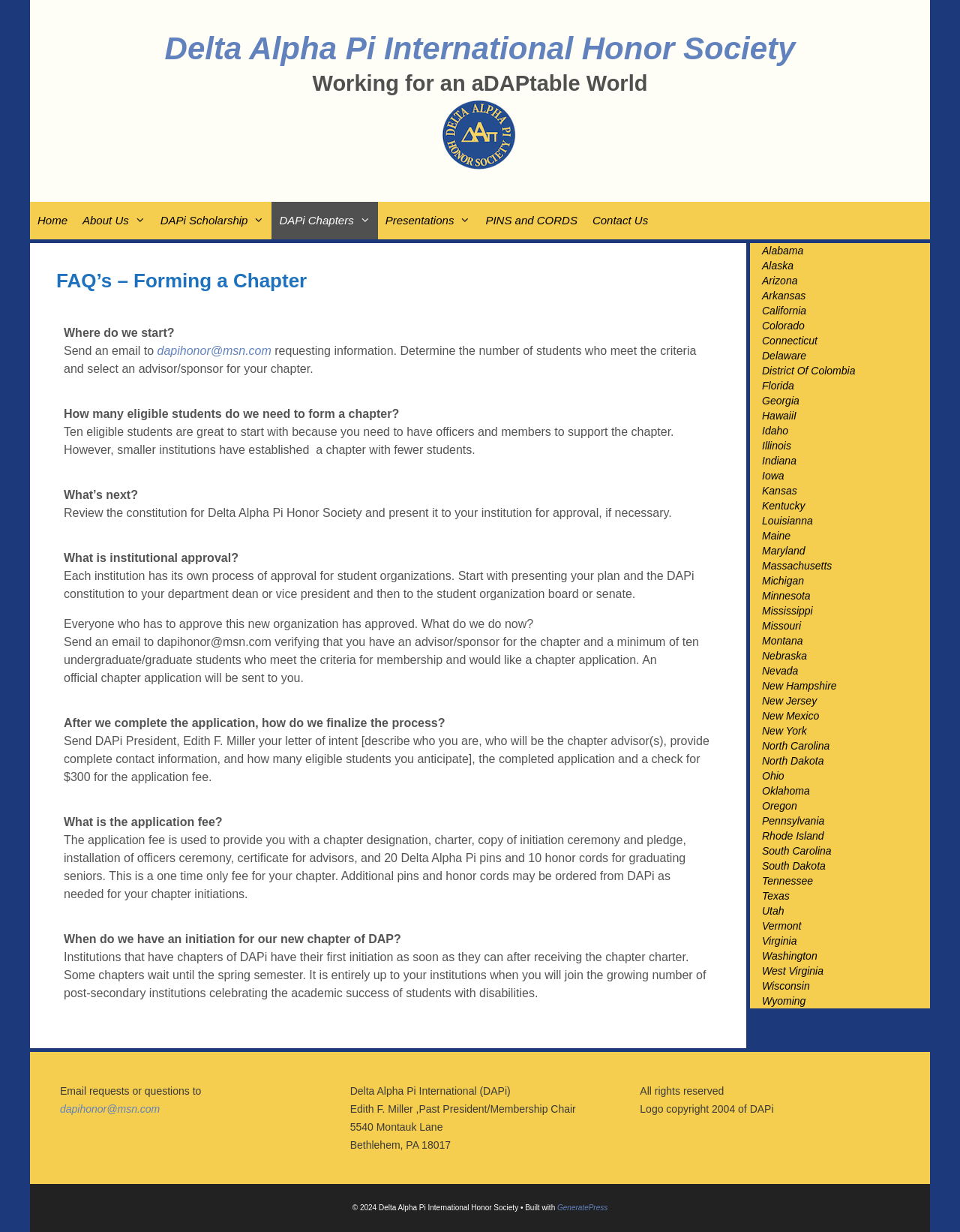What is the application fee for a chapter? Look at the image and give a one-word or short phrase answer.

$300